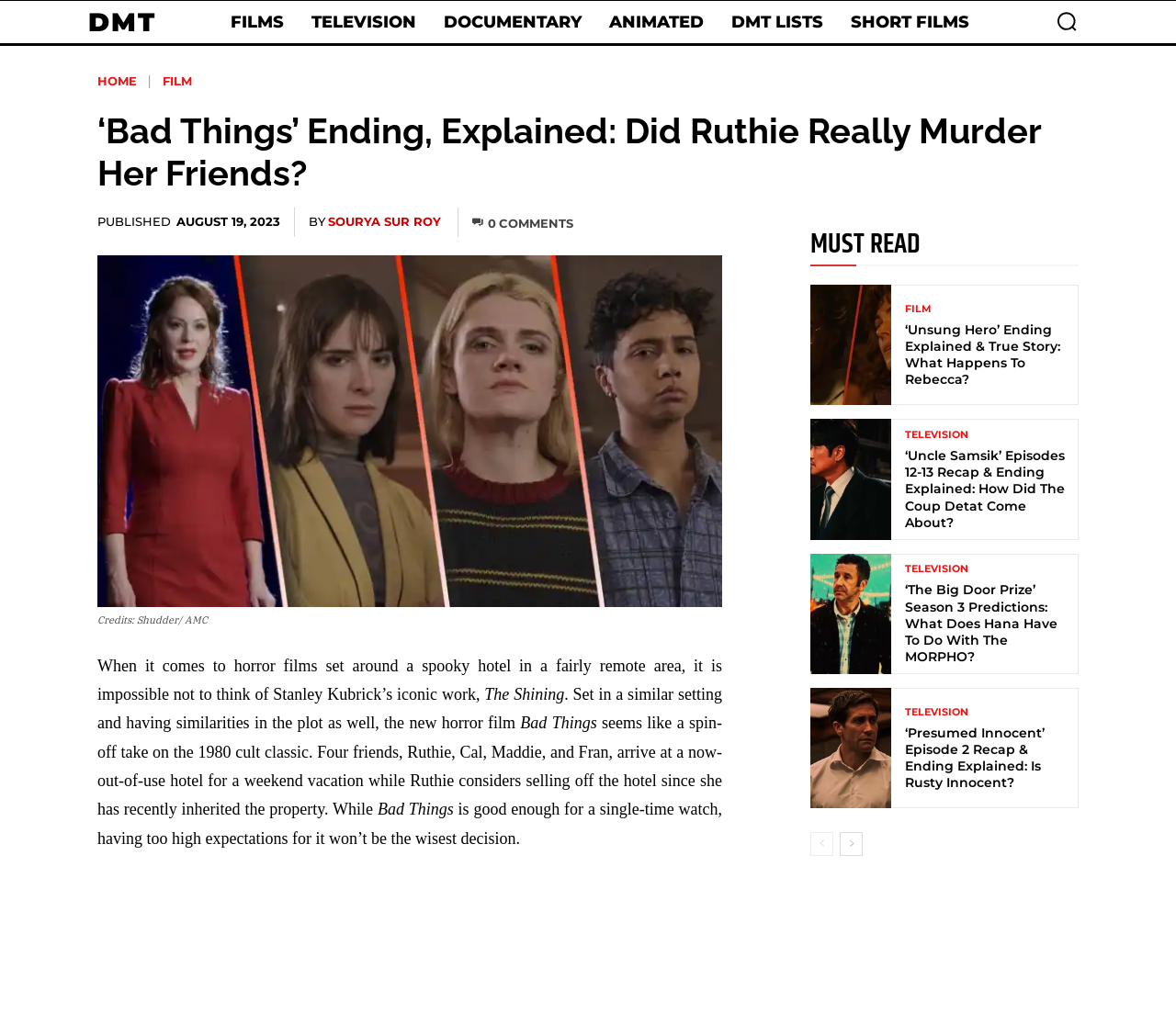Who is the author of the article?
Please provide a comprehensive answer based on the contents of the image.

The author of the article is mentioned in the link element with the text 'BY' followed by the author's name 'Sourya Sur Roy'. This can be found in the link element with the ID 1042.